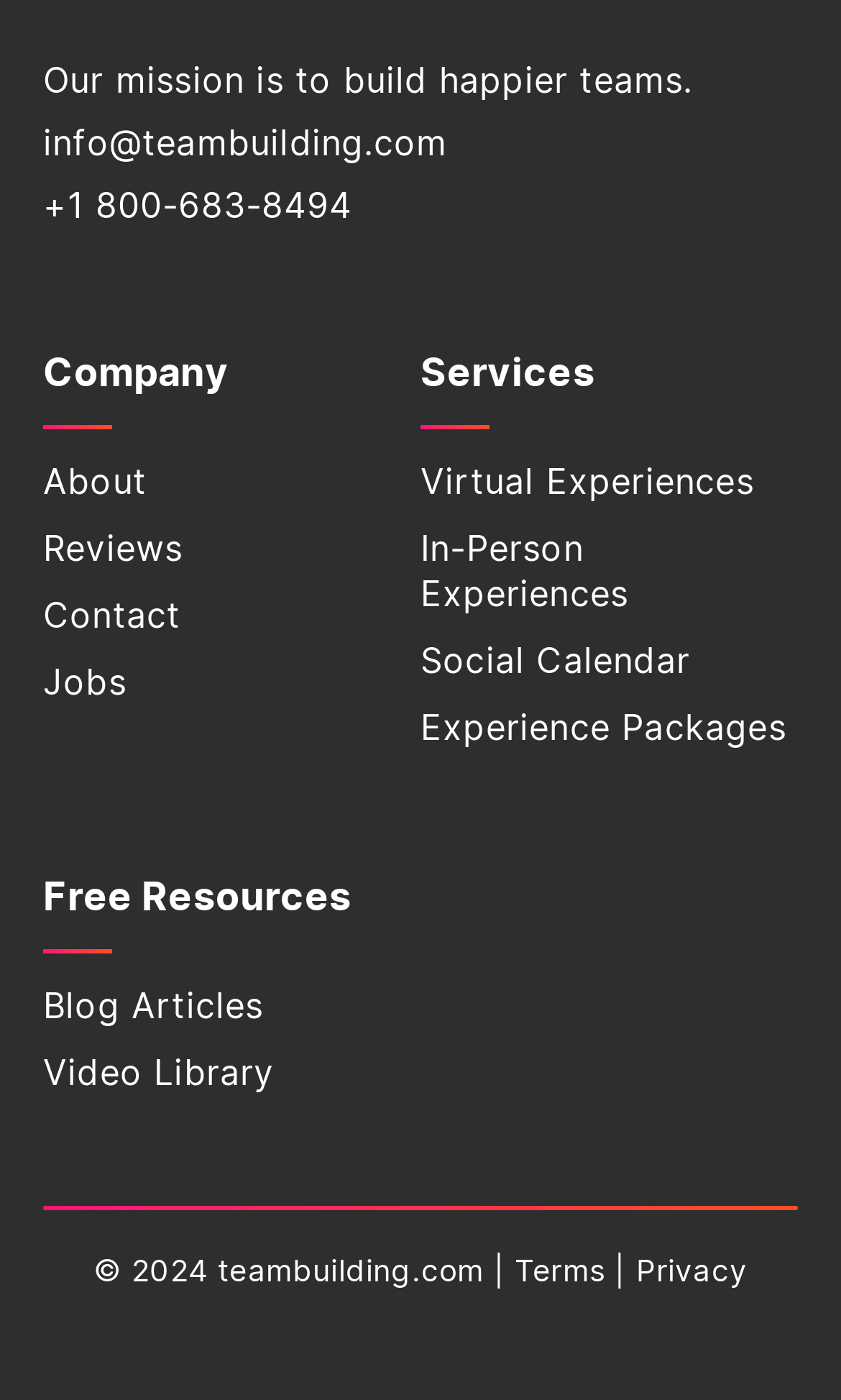What is the copyright year of the website?
Please provide a single word or phrase as the answer based on the screenshot.

2024